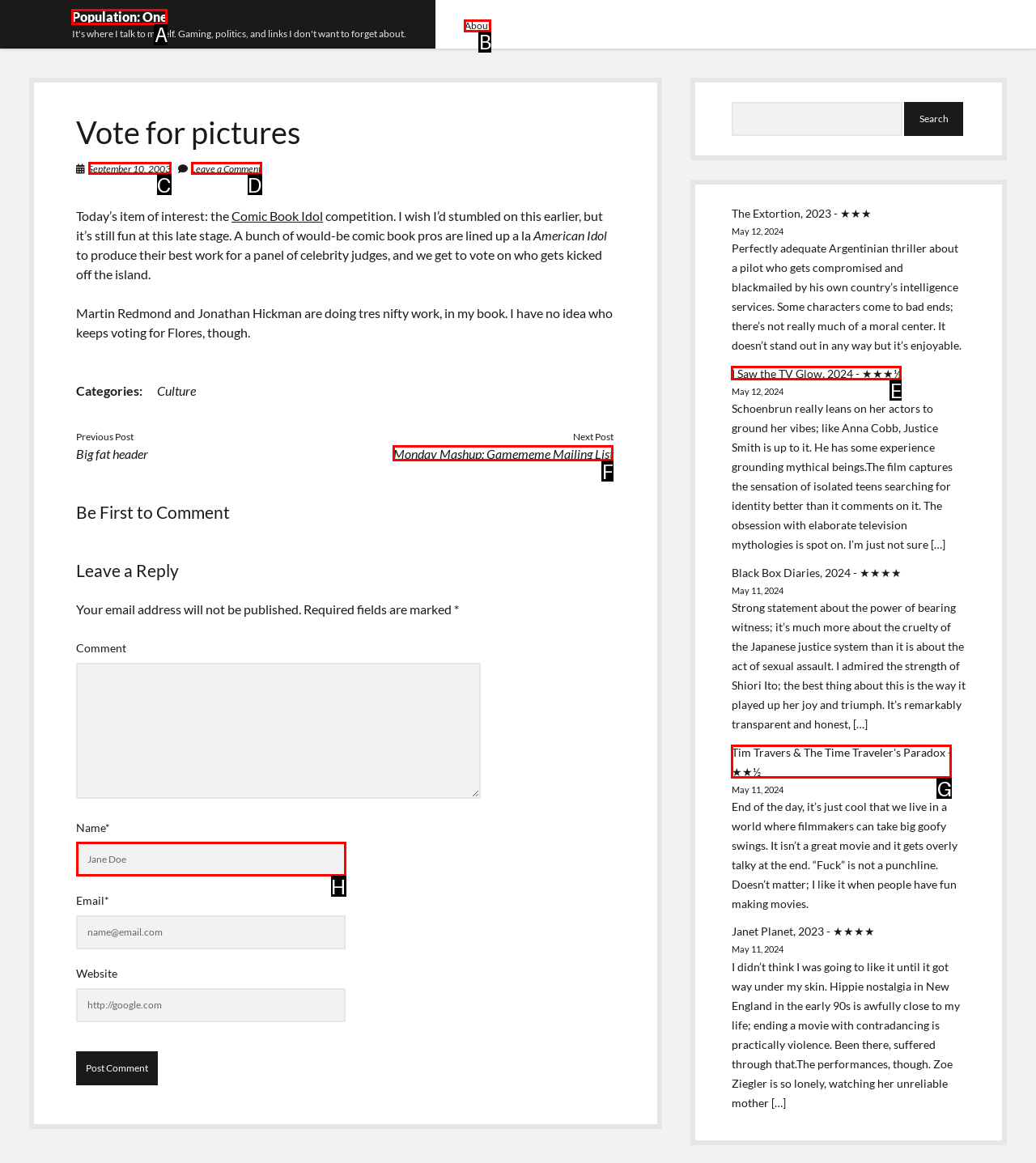Based on the description: September 10, 2003, find the HTML element that matches it. Provide your answer as the letter of the chosen option.

C